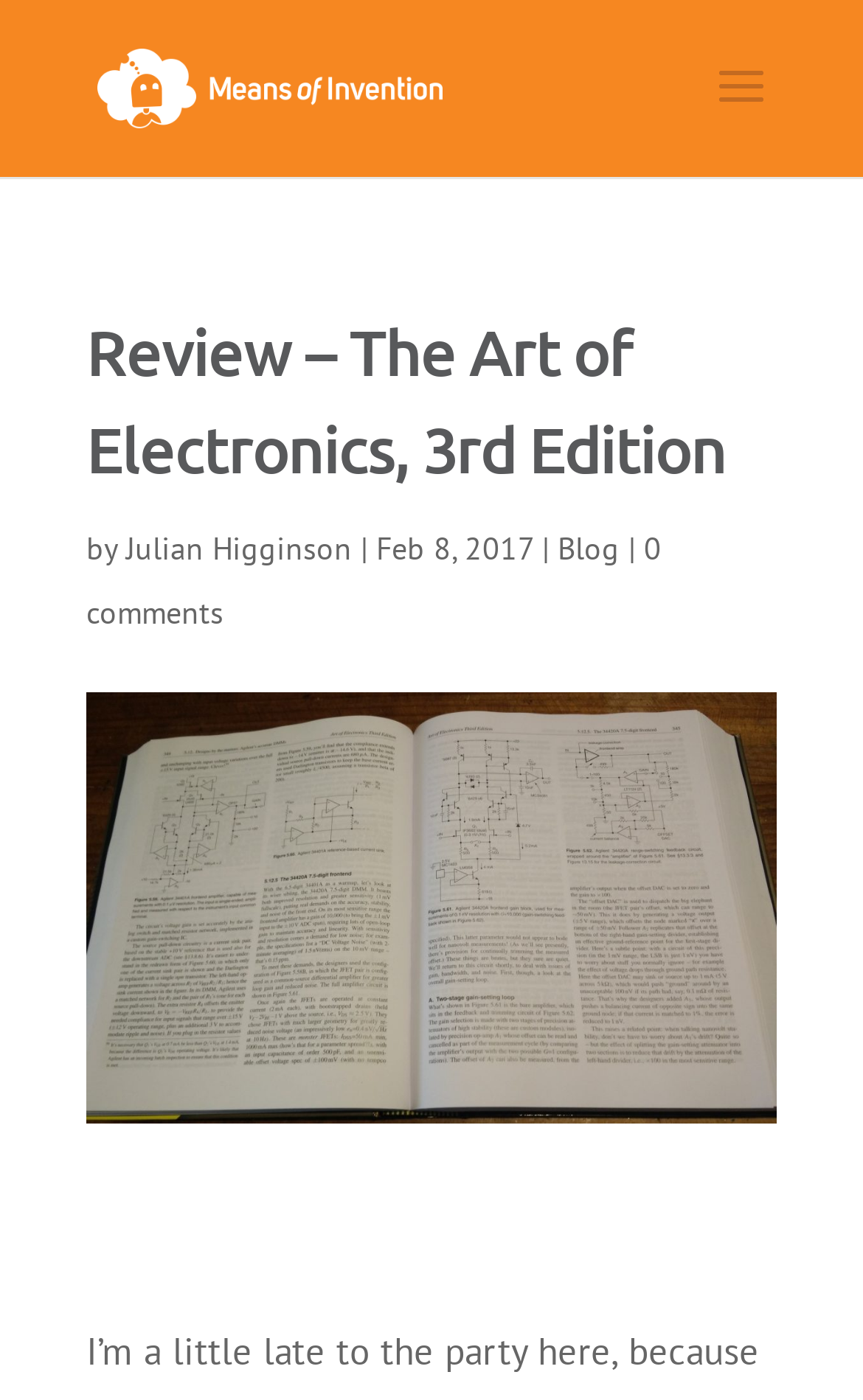Please provide the main heading of the webpage content.

Review – The Art of Electronics, 3rd Edition